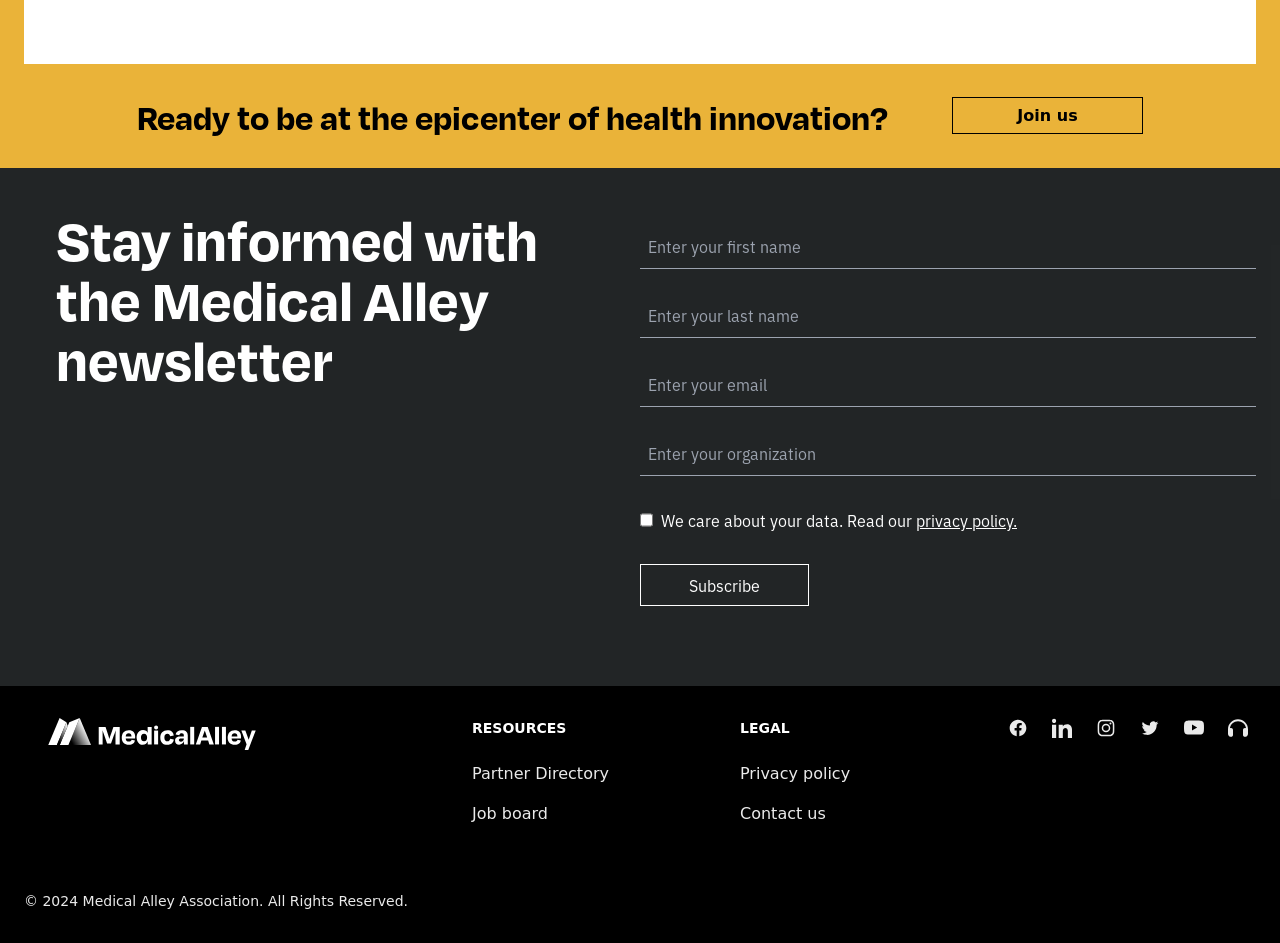Find and specify the bounding box coordinates that correspond to the clickable region for the instruction: "Click the 'Join us' link".

[0.744, 0.103, 0.893, 0.142]